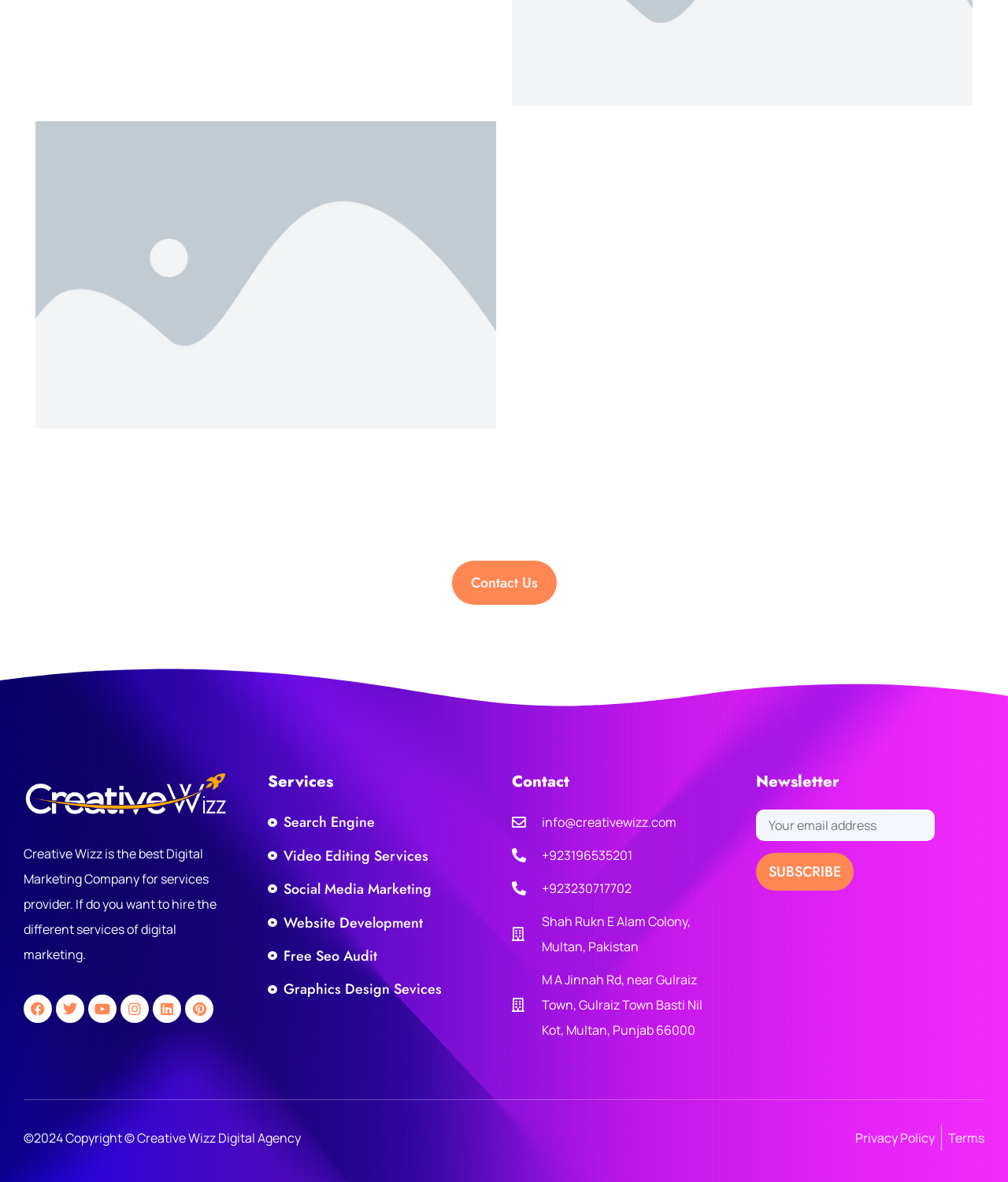Using the provided element description, identify the bounding box coordinates as (top-left x, top-left y, bottom-right x, bottom-right y). Ensure all values are between 0 and 1. Description: Search Engine

[0.266, 0.685, 0.469, 0.707]